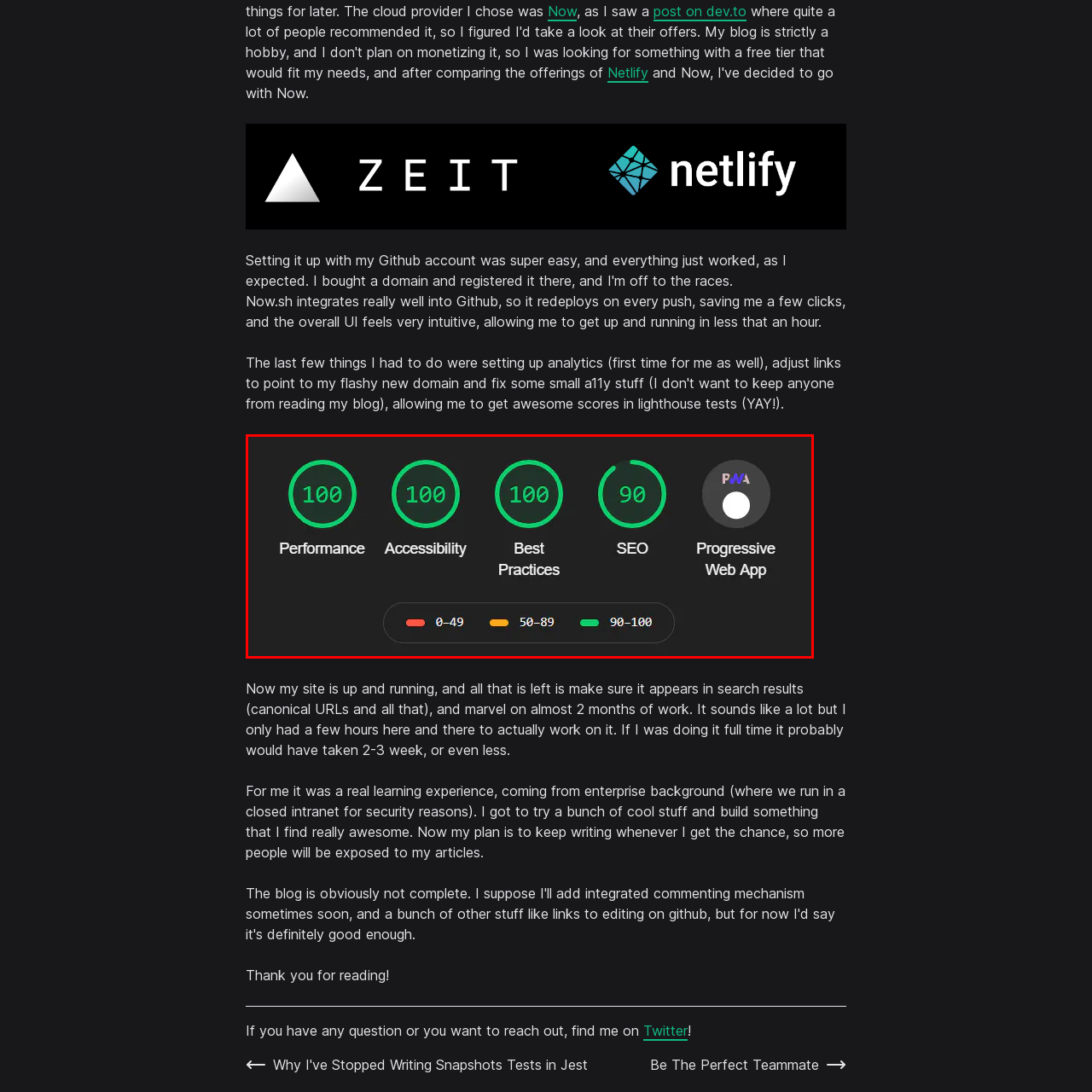Inspect the image bordered in red and answer the following question in detail, drawing on the visual content observed in the image:
Is the website a Progressive Web App?

The small indicator labeled 'PWA' suggests that the website is recognized as a Progressive Web App, which implies it has capabilities for a better user experience.